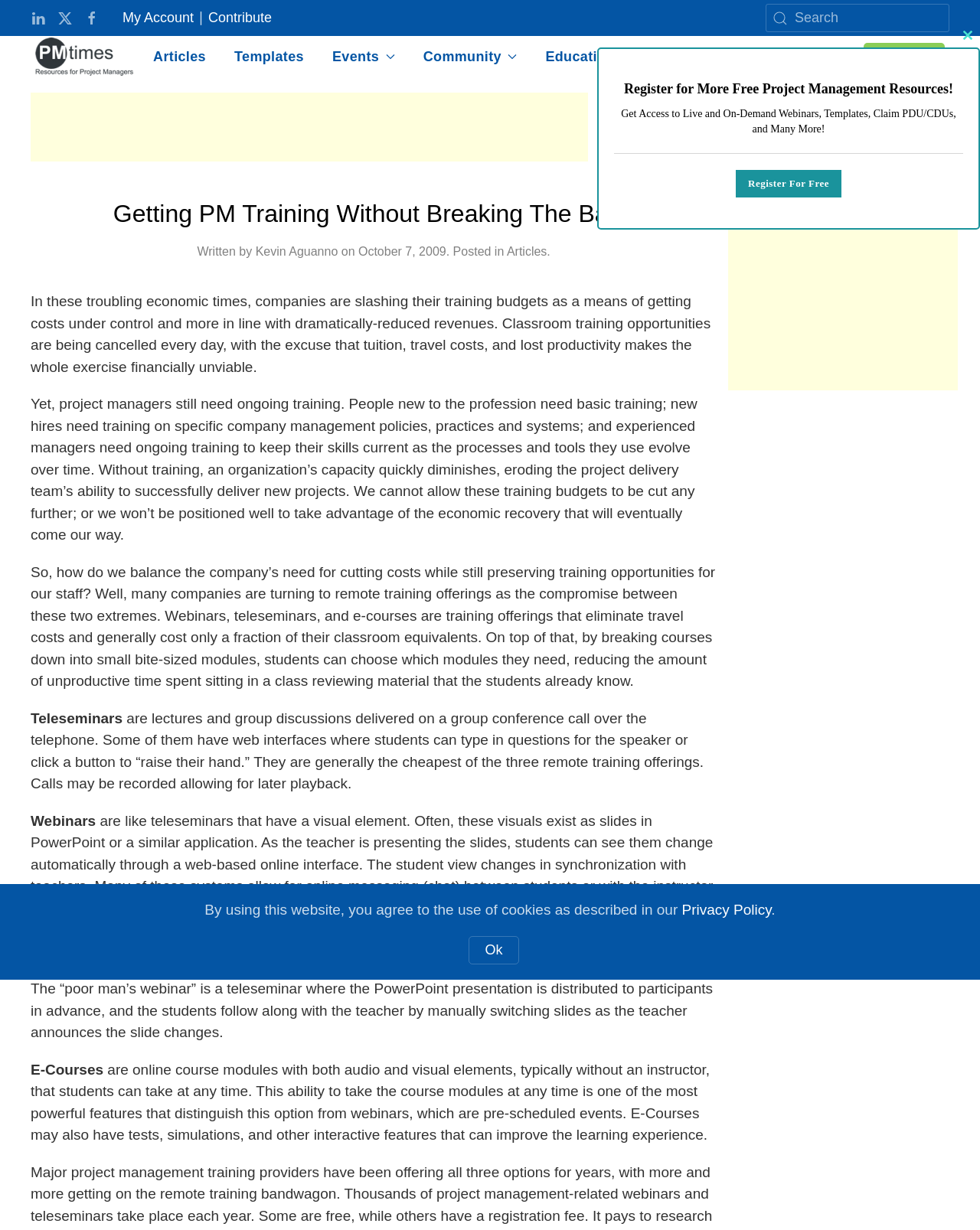Extract the main title from the webpage and generate its text.

Getting PM Training Without Breaking The Bank